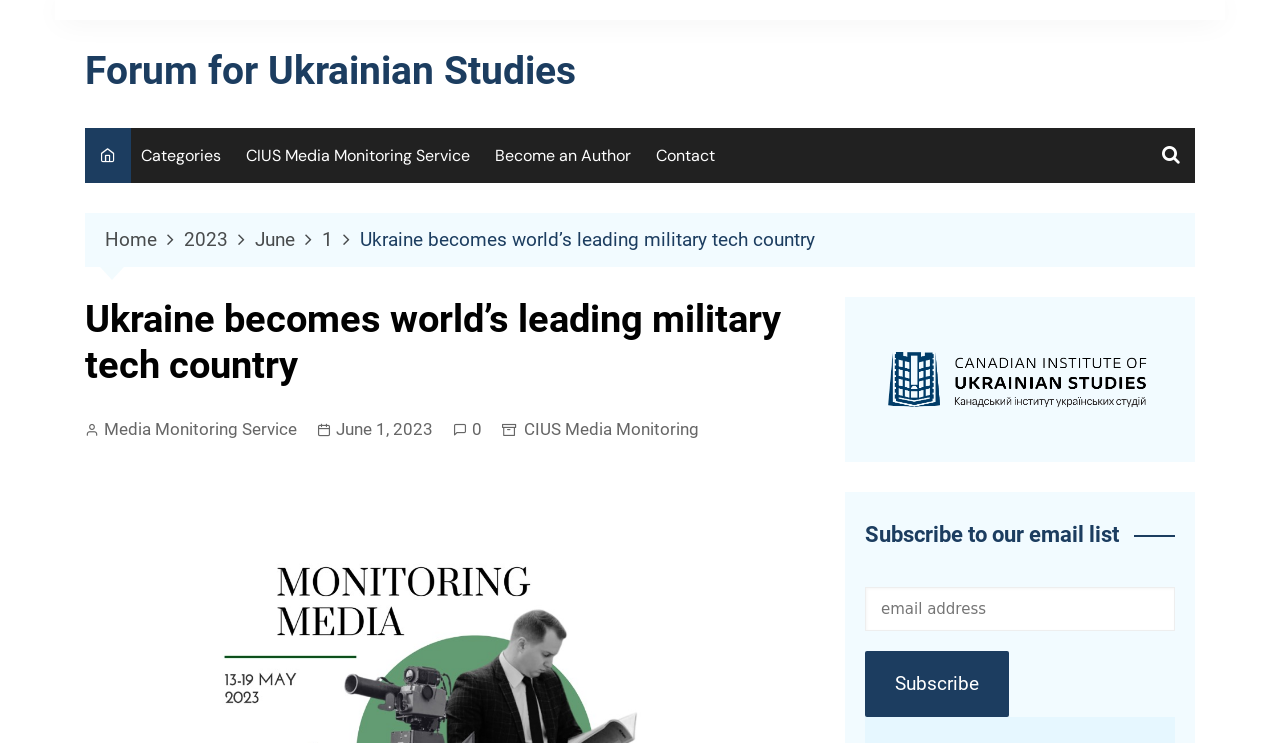Find the bounding box coordinates of the clickable region needed to perform the following instruction: "Go to the 'CIUS Media Monitoring Service' page". The coordinates should be provided as four float numbers between 0 and 1, i.e., [left, top, right, bottom].

[0.184, 0.172, 0.375, 0.247]